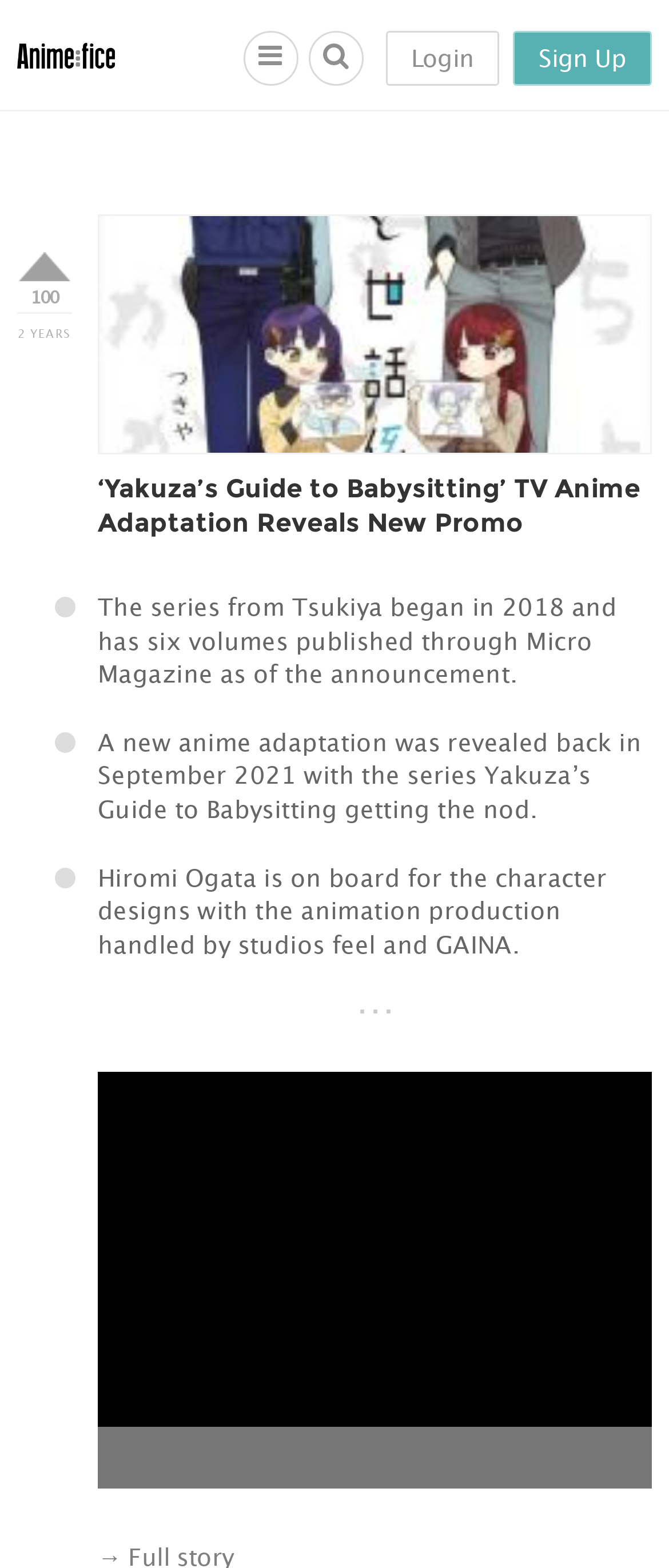Given the following UI element description: "Login", find the bounding box coordinates in the webpage screenshot.

[0.576, 0.02, 0.747, 0.055]